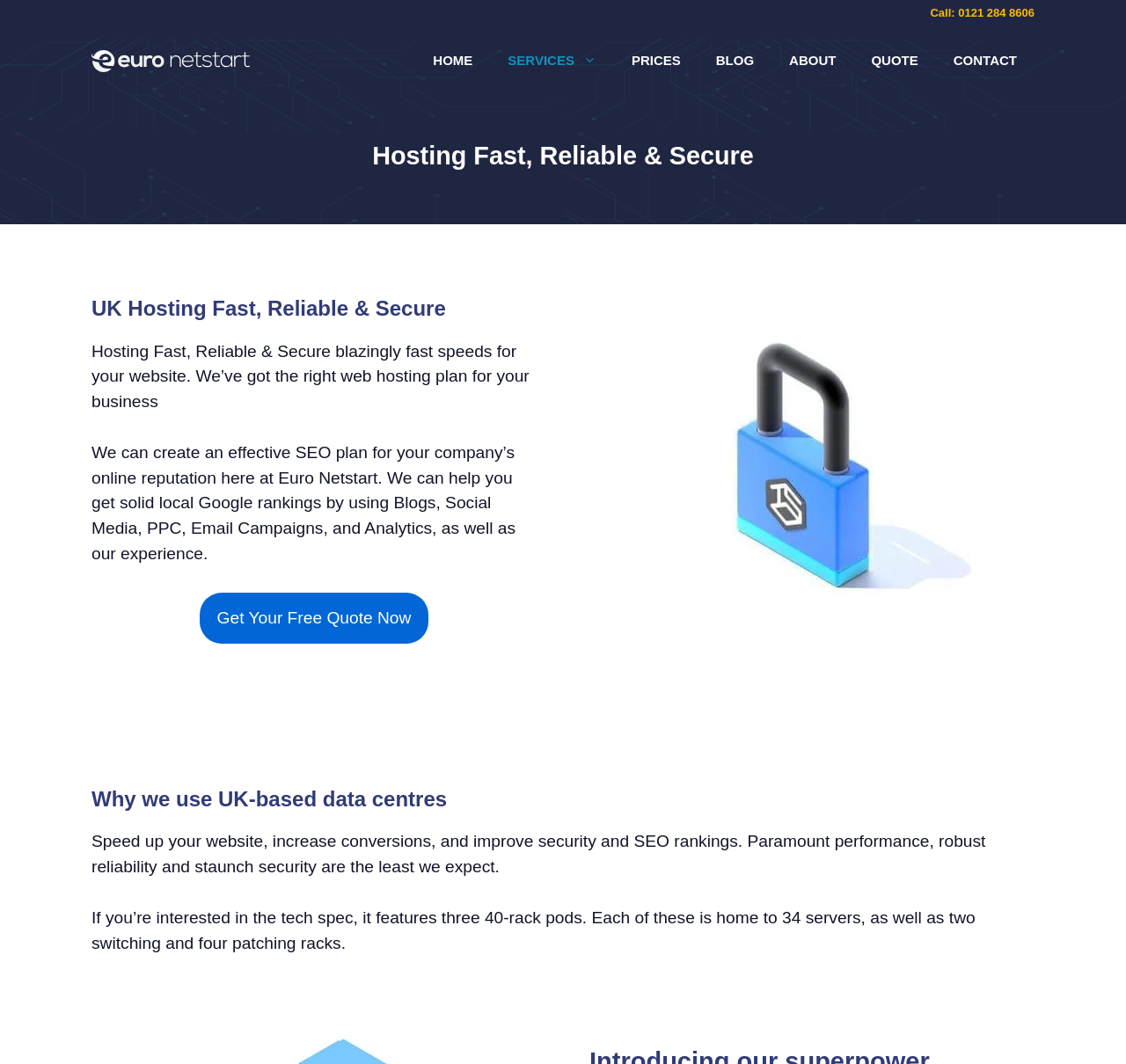Locate the UI element described by Get Your Free Quote Now and provide its bounding box coordinates. Use the format (top-left x, top-left y, bottom-right x, bottom-right y) with all values as floating point numbers between 0 and 1.

[0.177, 0.557, 0.381, 0.605]